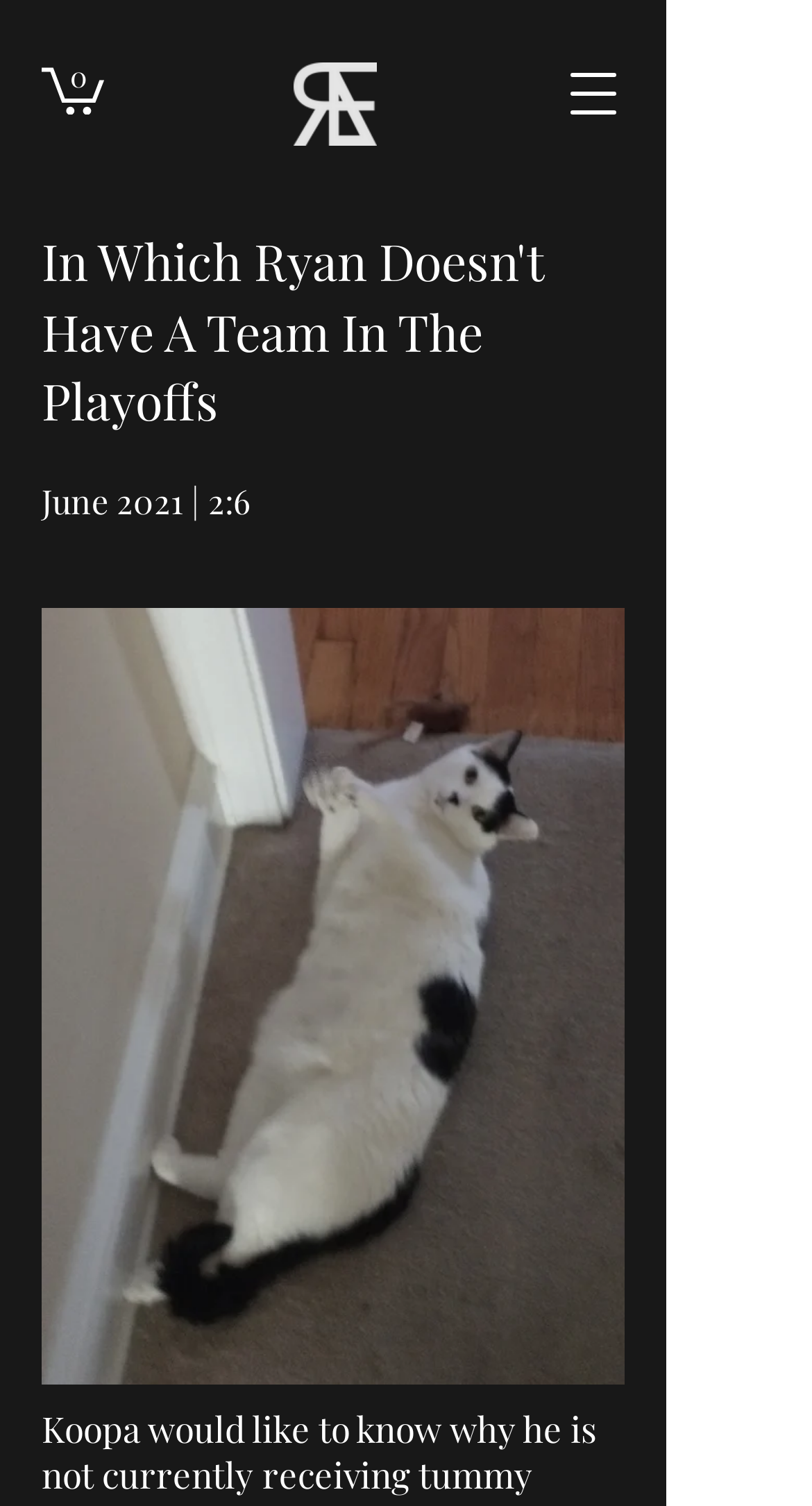What is the current number of items in the cart?
Refer to the image and respond with a one-word or short-phrase answer.

0